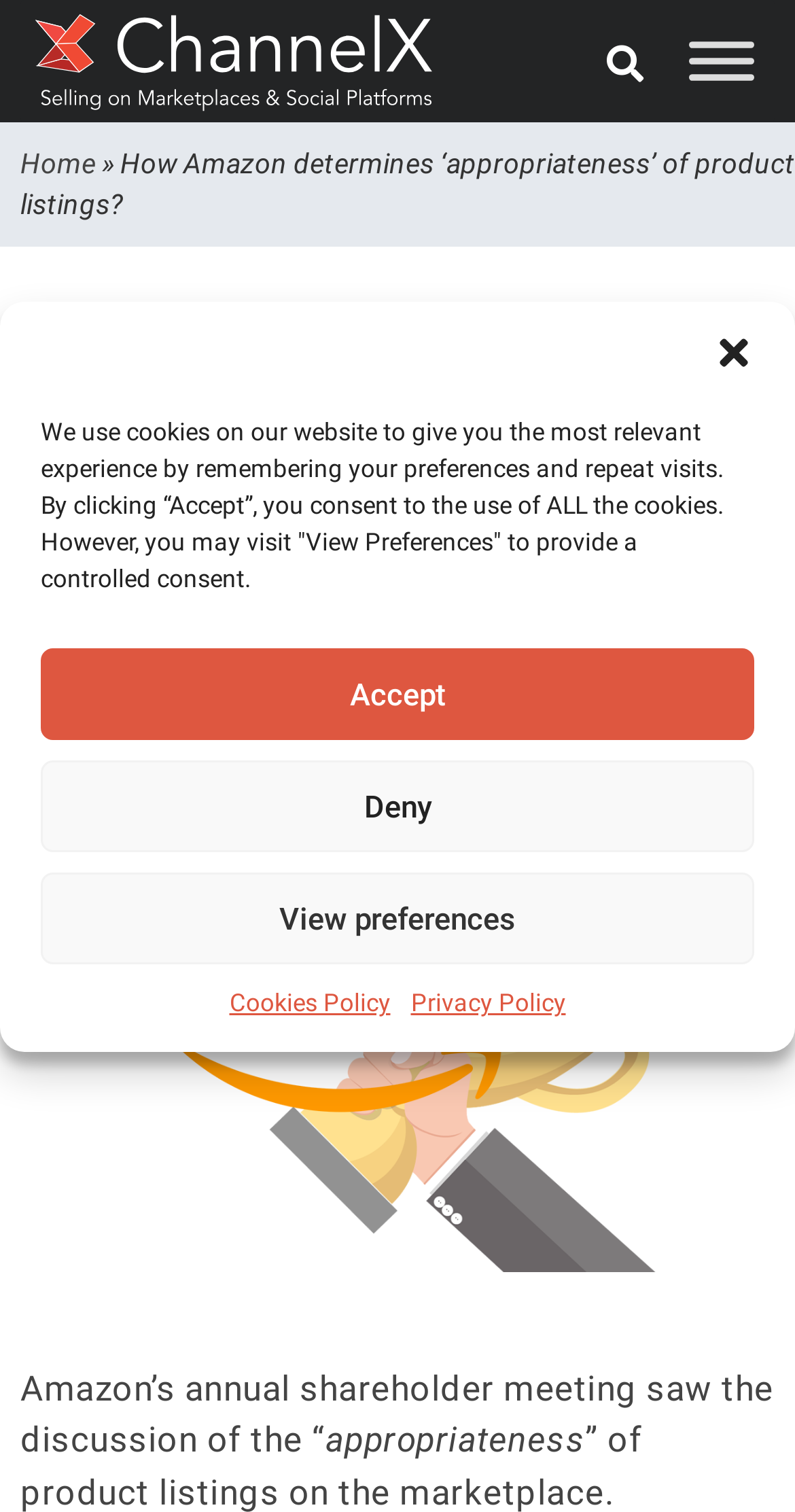Respond to the following query with just one word or a short phrase: 
Who is the author of the article?

Sasha Fedorenko